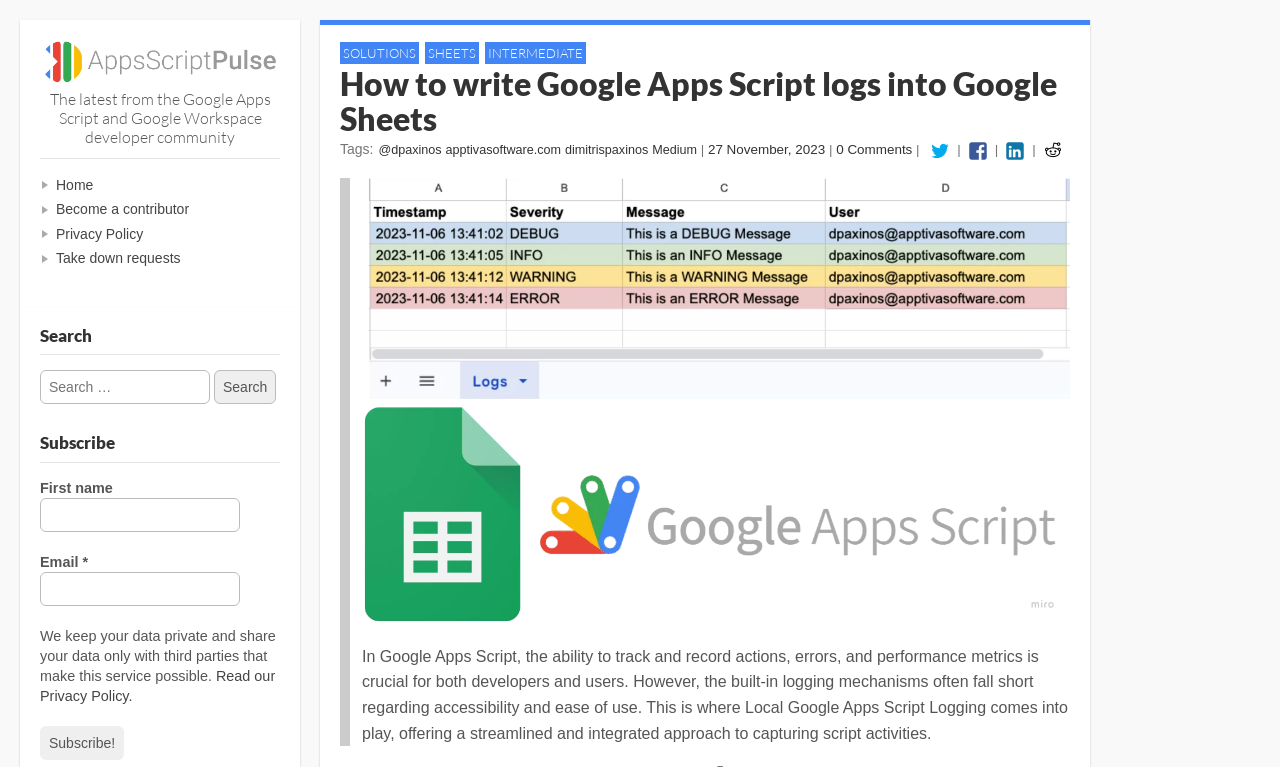Provide a one-word or short-phrase response to the question:
What is the purpose of the 'Subscribe' section?

To receive updates